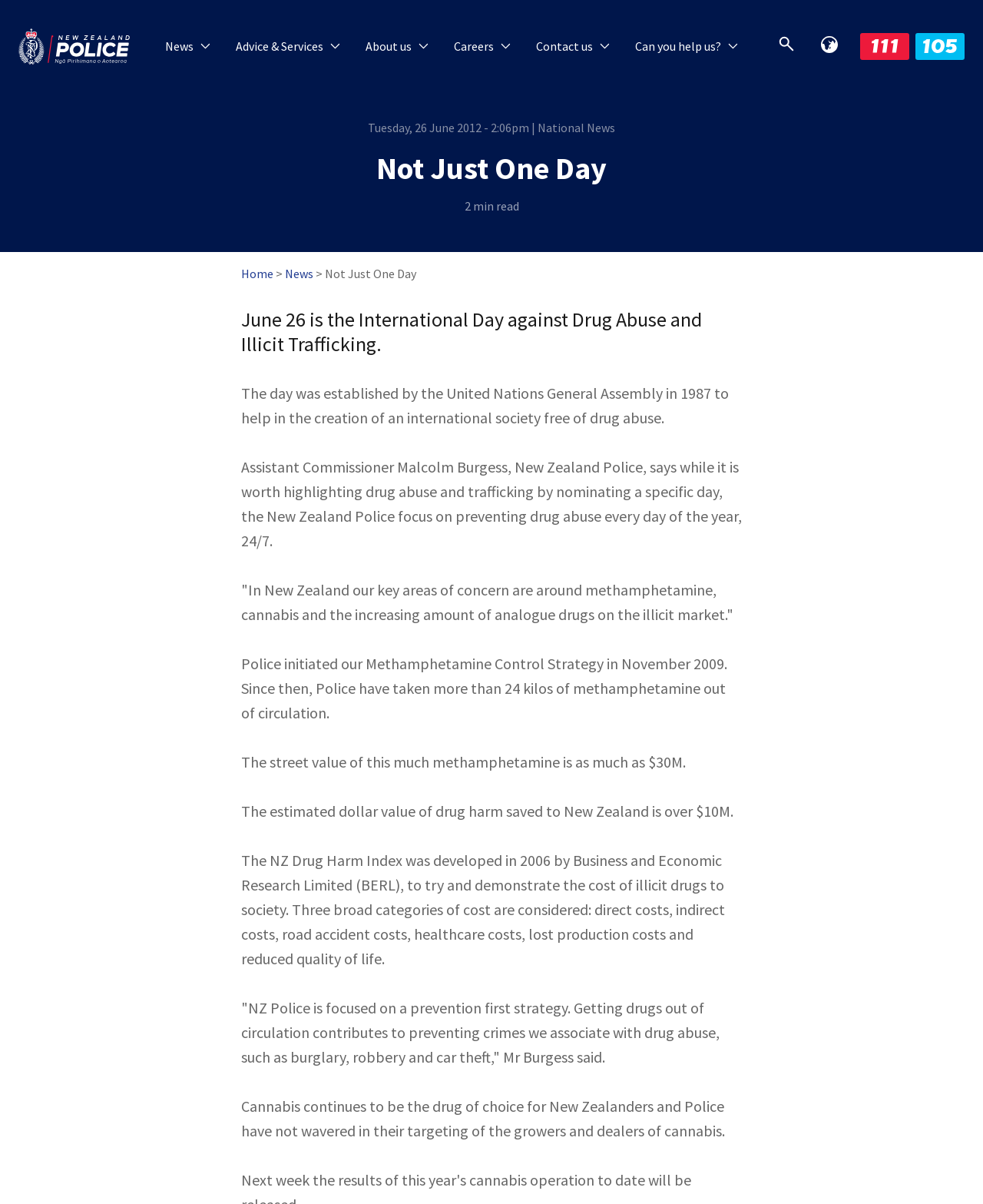Provide the bounding box coordinates for the area that should be clicked to complete the instruction: "Click the 'News' link".

[0.155, 0.02, 0.227, 0.056]